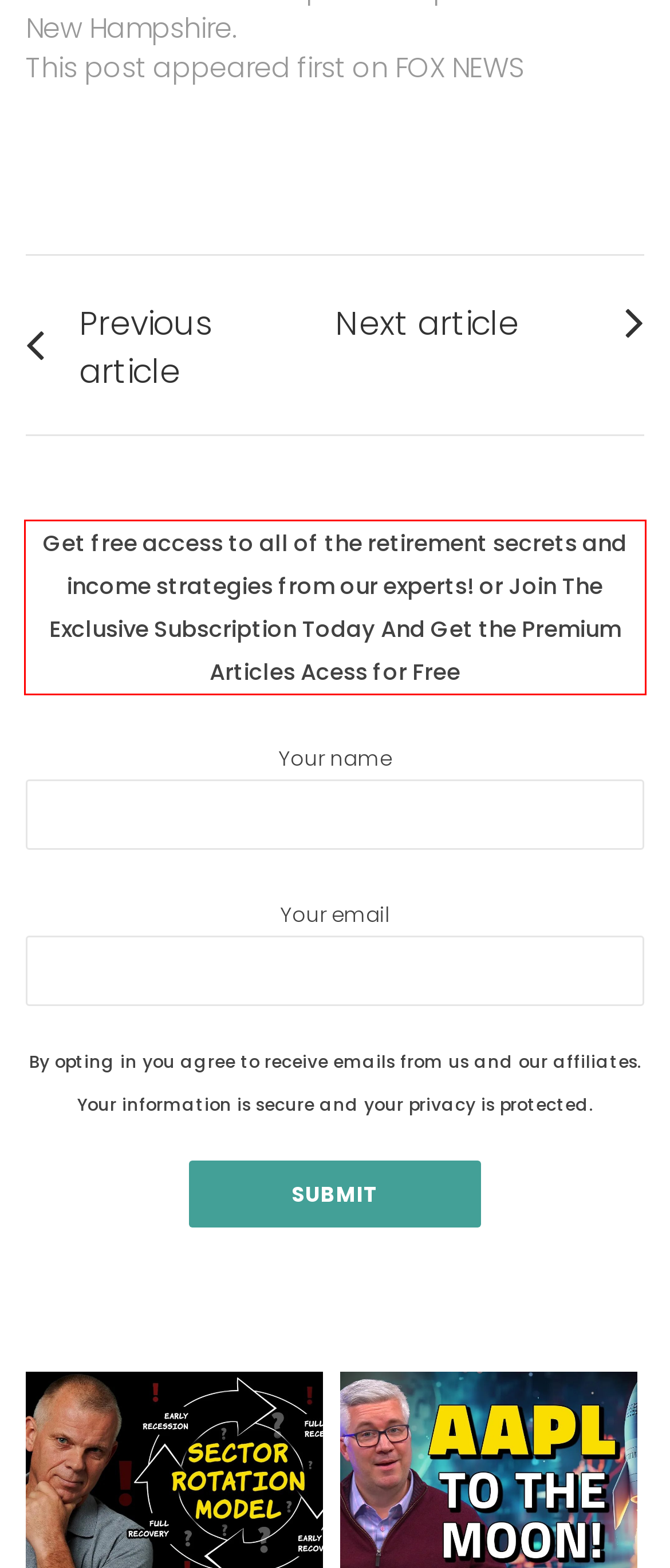Given the screenshot of a webpage, identify the red rectangle bounding box and recognize the text content inside it, generating the extracted text.

Get free access to all of the retirement secrets and income strategies from our experts! or Join The Exclusive Subscription Today And Get the Premium Articles Acess for Free